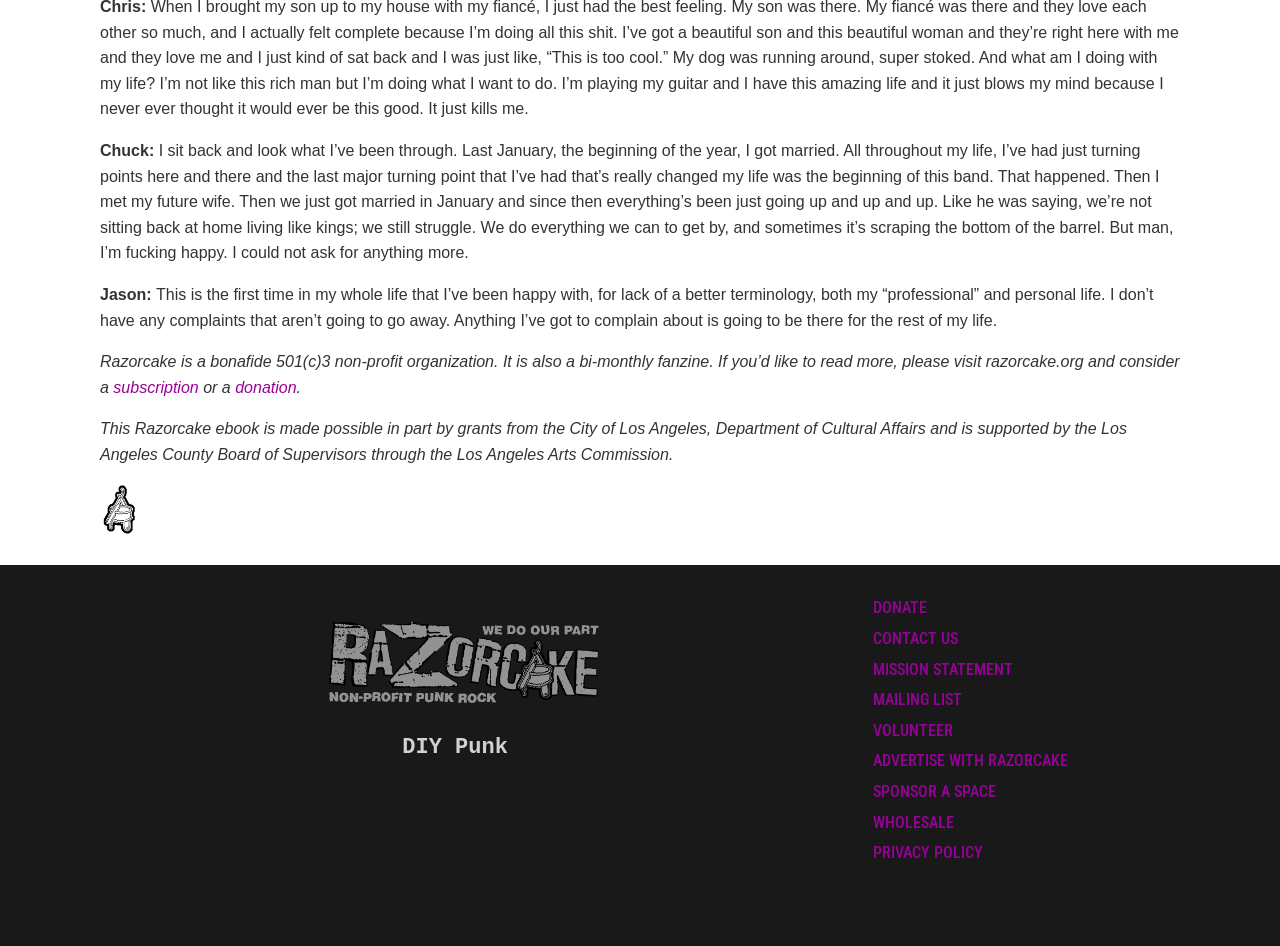What is the name of the organization?
Provide a detailed and well-explained answer to the question.

The name of the organization is mentioned in the text as 'Razorcake is a bonafide 501(c)3 non-profit organization.'